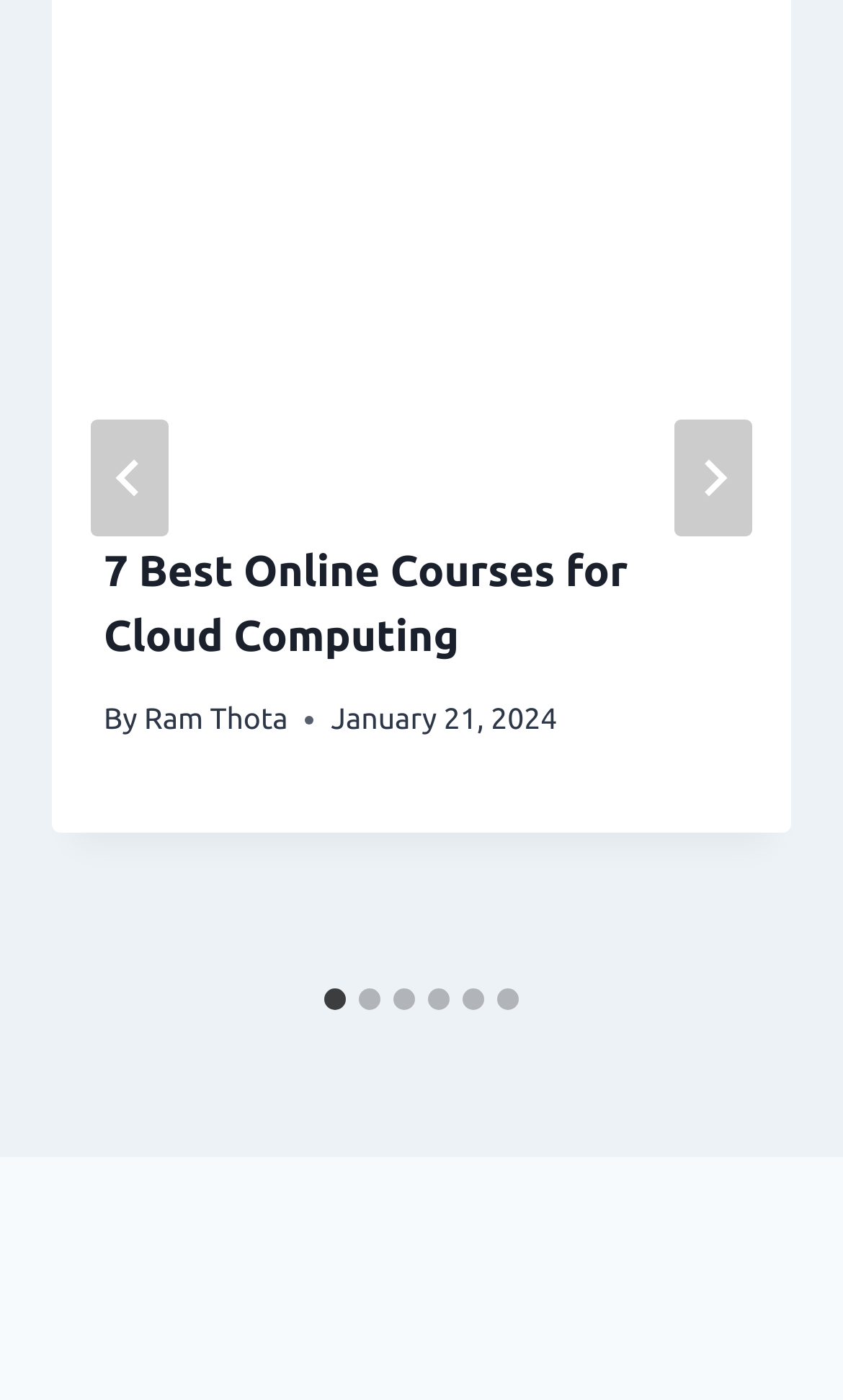Locate the bounding box coordinates of the clickable region to complete the following instruction: "Click the next button."

[0.8, 0.3, 0.892, 0.383]